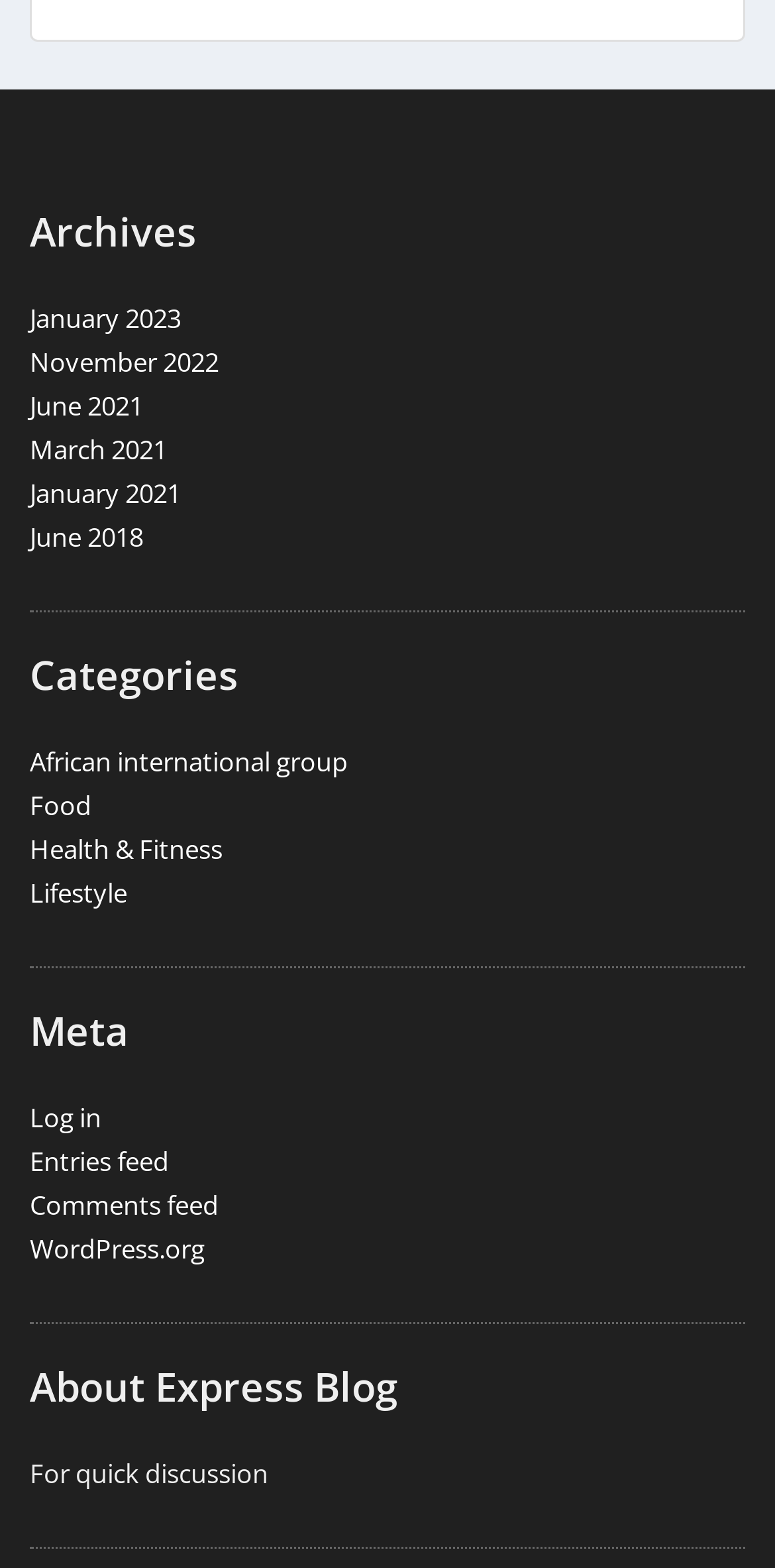What is the last category listed?
From the image, provide a succinct answer in one word or a short phrase.

Lifestyle